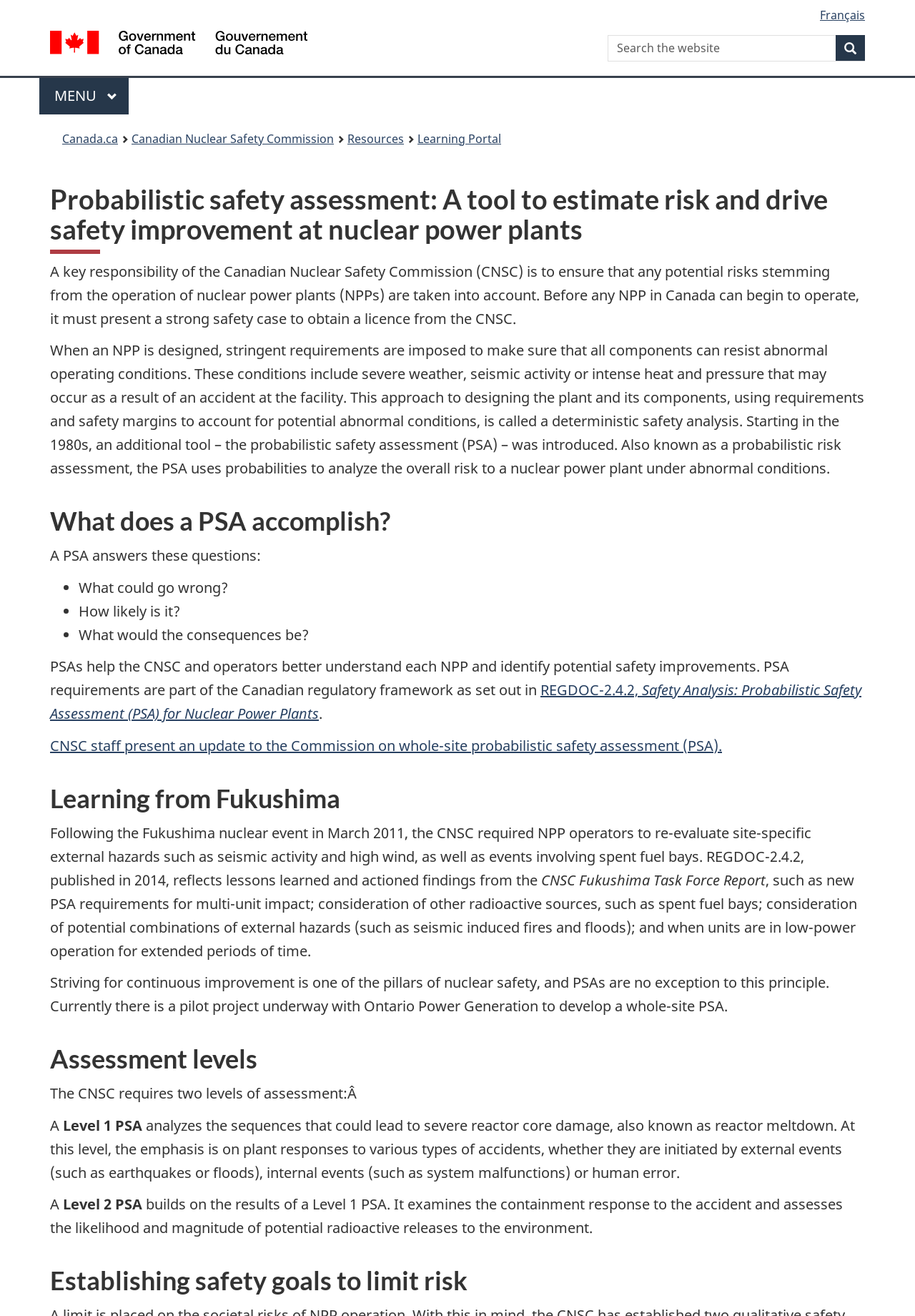Please determine the bounding box coordinates of the clickable area required to carry out the following instruction: "Search the website". The coordinates must be four float numbers between 0 and 1, represented as [left, top, right, bottom].

[0.664, 0.027, 0.945, 0.047]